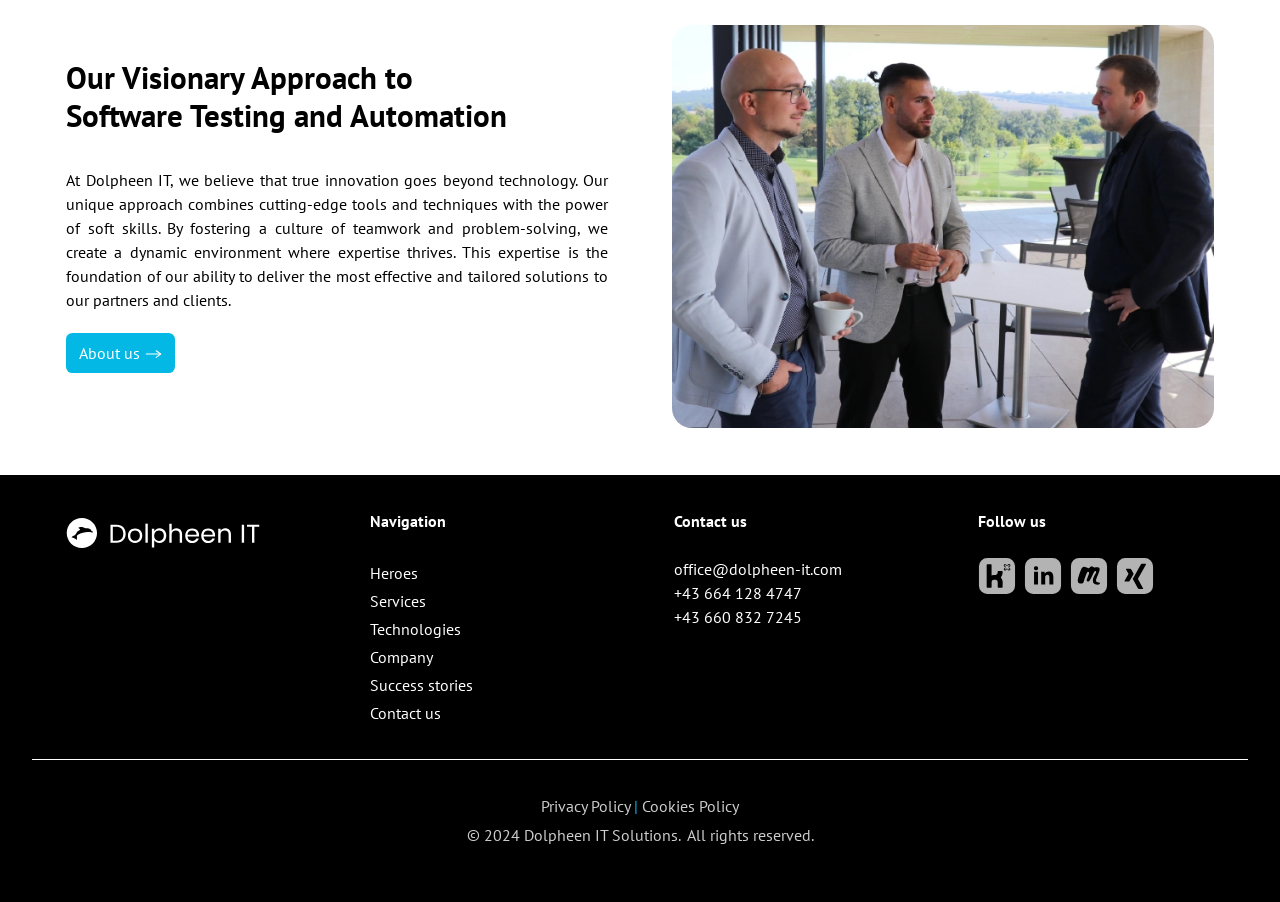Pinpoint the bounding box coordinates of the element you need to click to execute the following instruction: "Follow Dolpheen on Kununu". The bounding box should be represented by four float numbers between 0 and 1, in the format [left, top, right, bottom].

[0.764, 0.618, 0.794, 0.66]